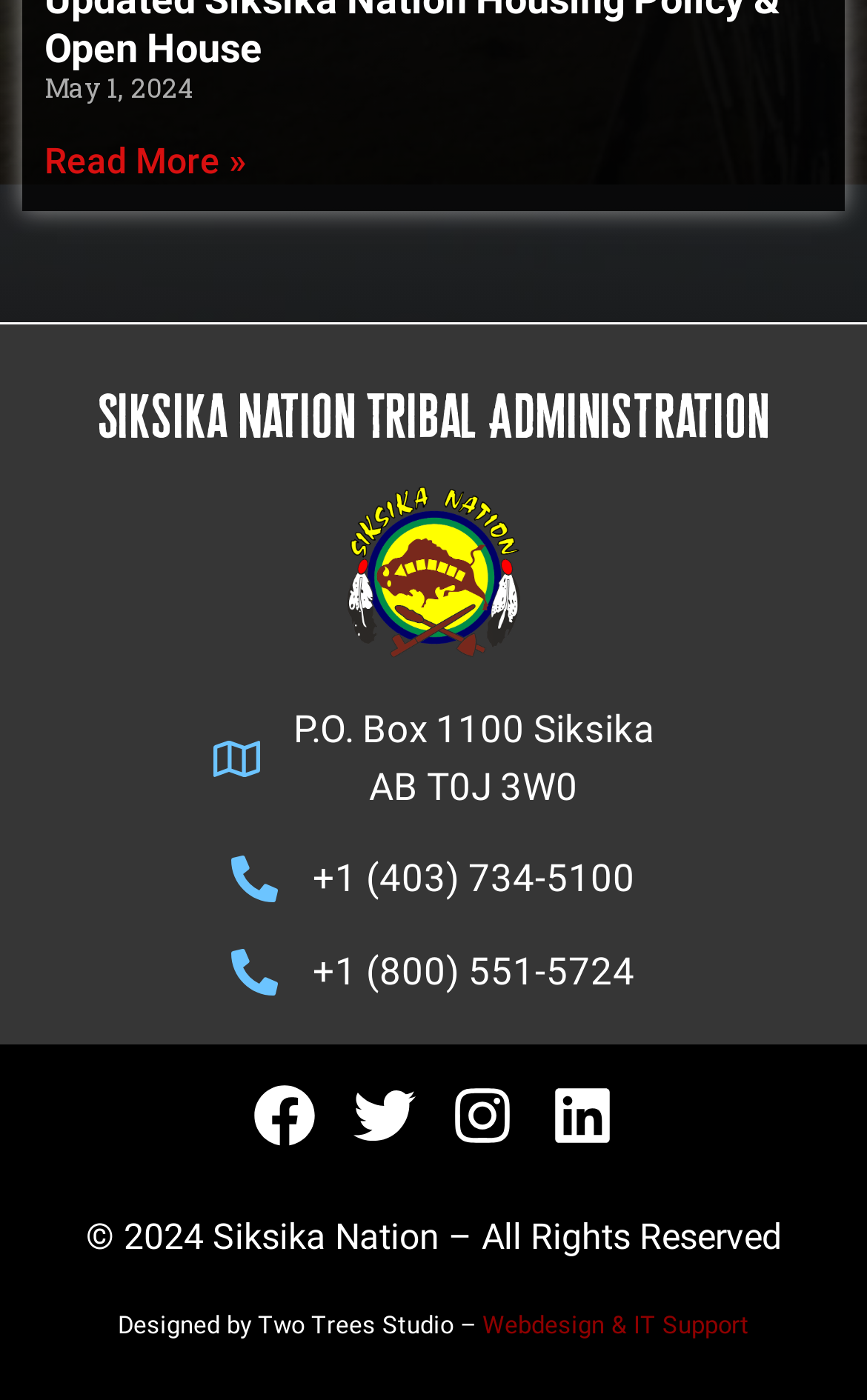What is the phone number for toll-free calls?
Based on the image, answer the question with a single word or brief phrase.

+1 (800) 551-5724